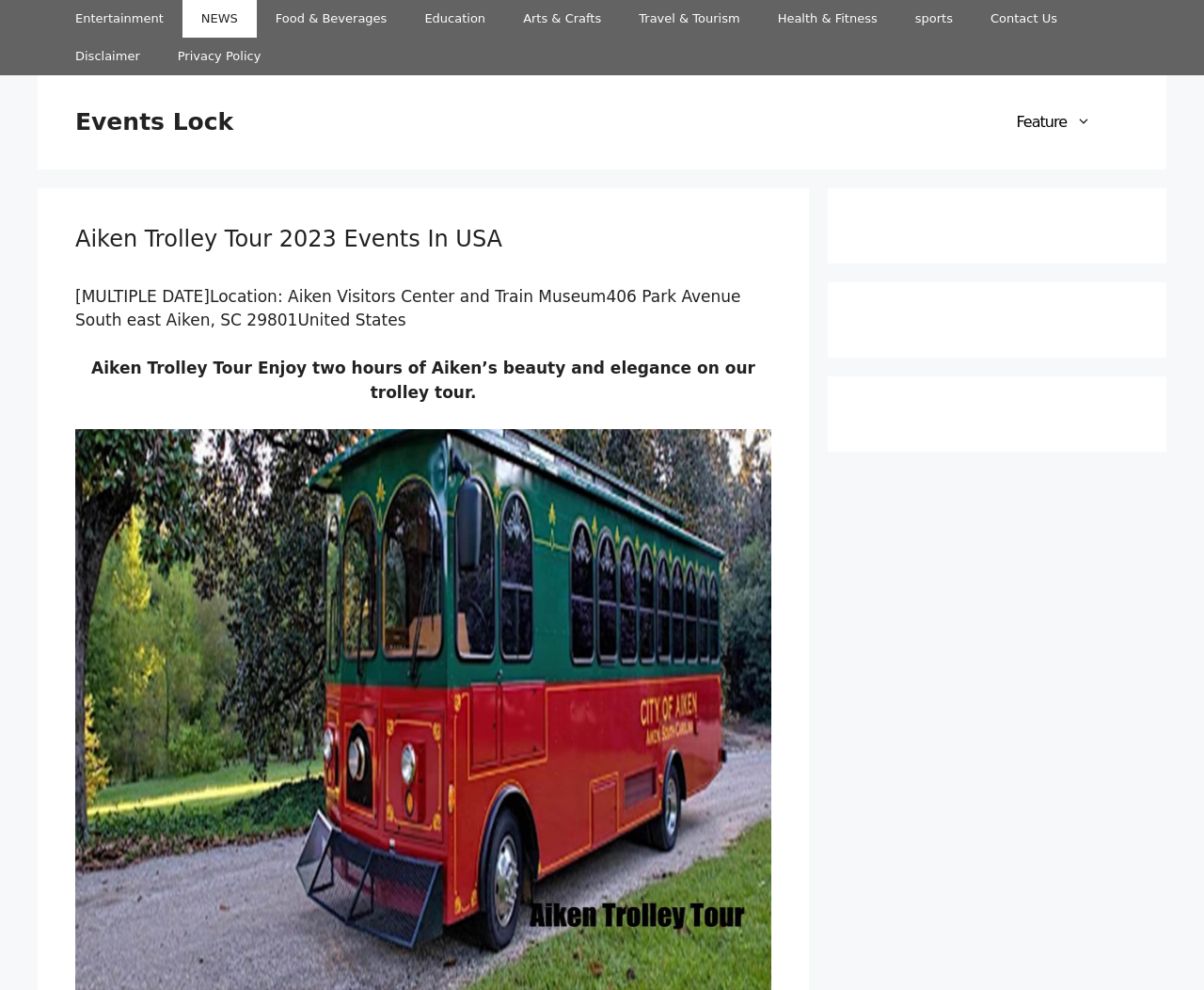Find the bounding box of the element with the following description: "Contact Us". The coordinates must be four float numbers between 0 and 1, formatted as [left, top, right, bottom].

[0.807, 0.0, 0.894, 0.038]